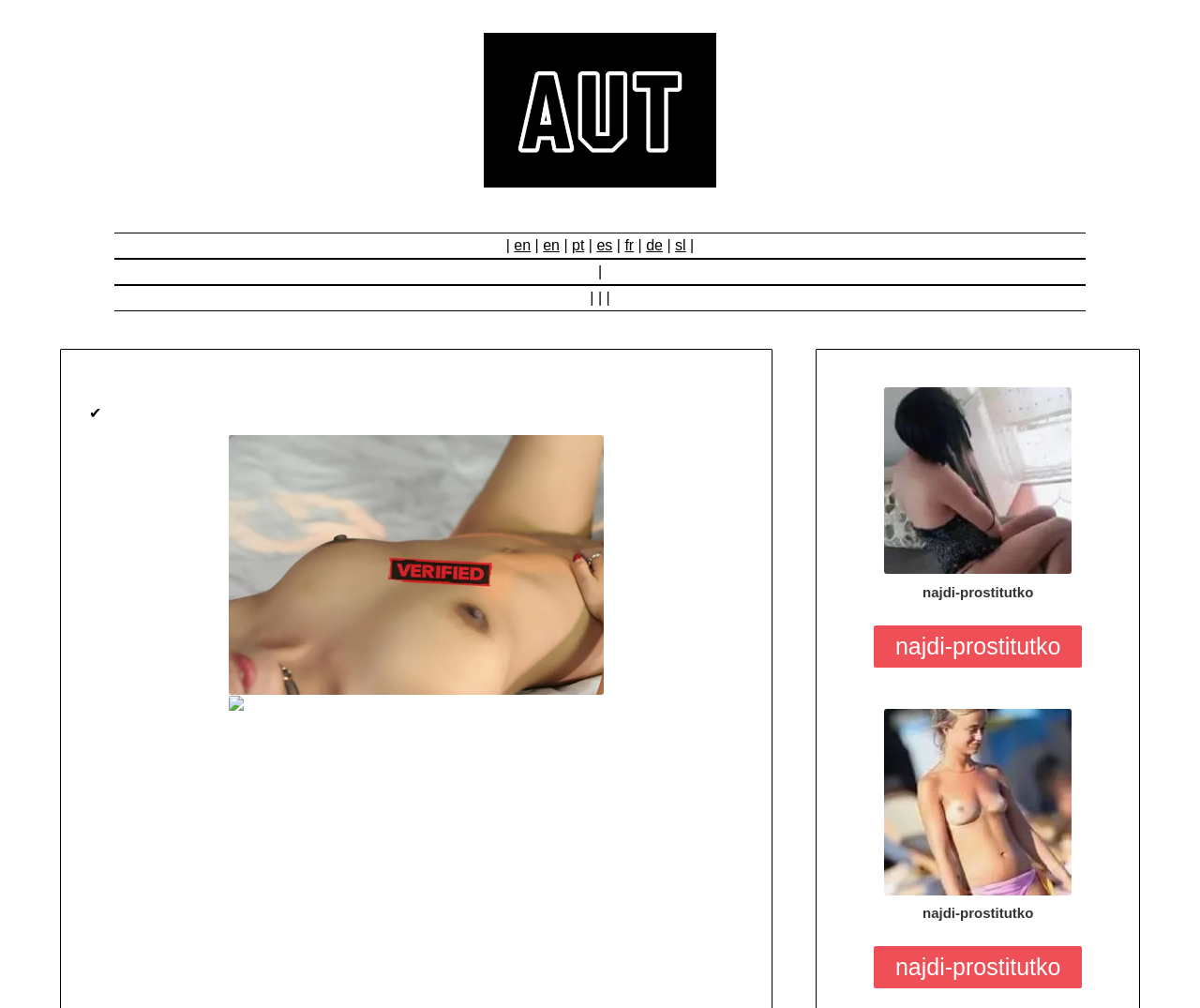Please find the bounding box coordinates of the section that needs to be clicked to achieve this instruction: "View the conference logo".

[0.403, 0.033, 0.597, 0.186]